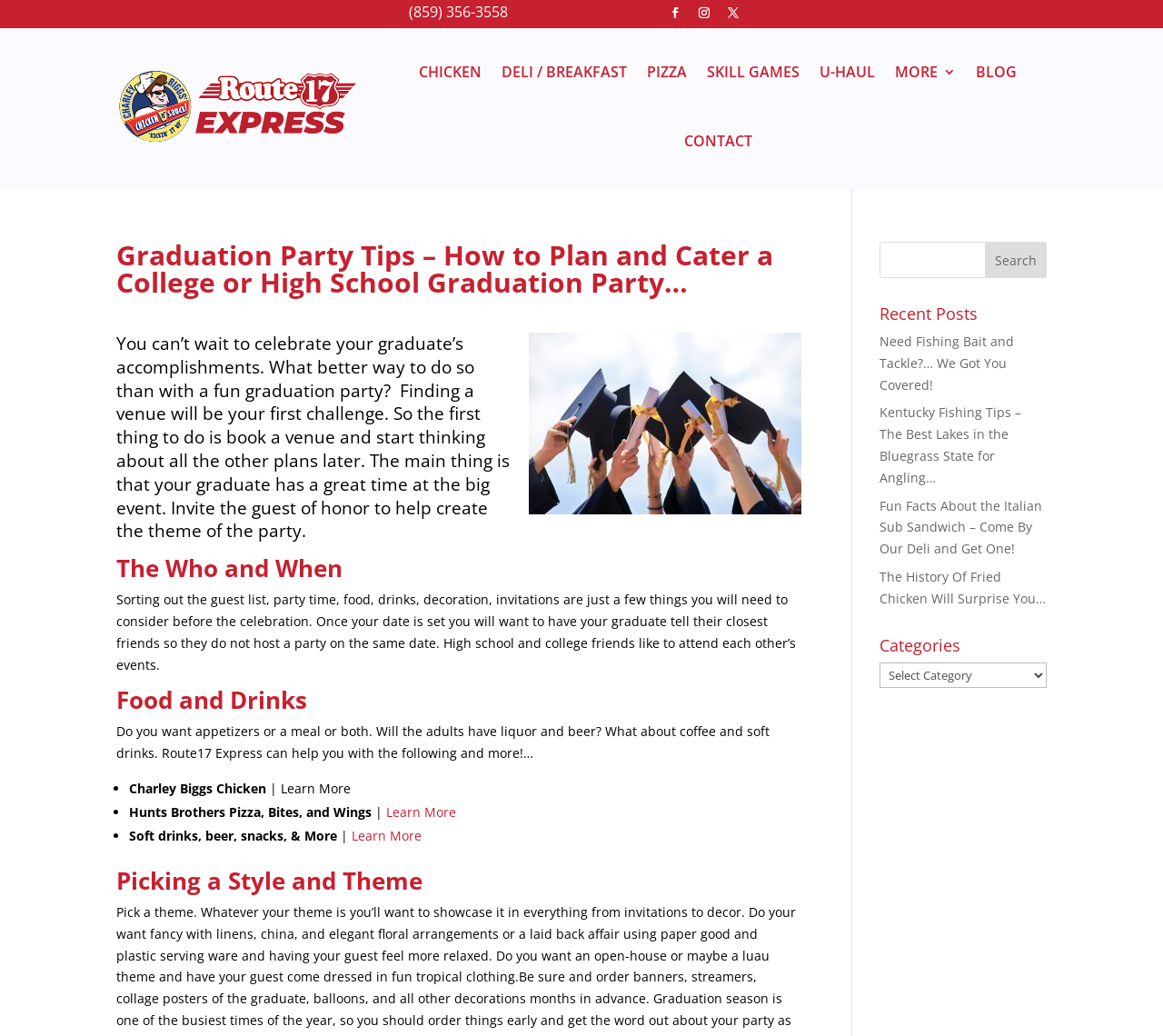Select the bounding box coordinates of the element I need to click to carry out the following instruction: "Read the recent post about fishing bait and tackle".

[0.756, 0.321, 0.872, 0.379]